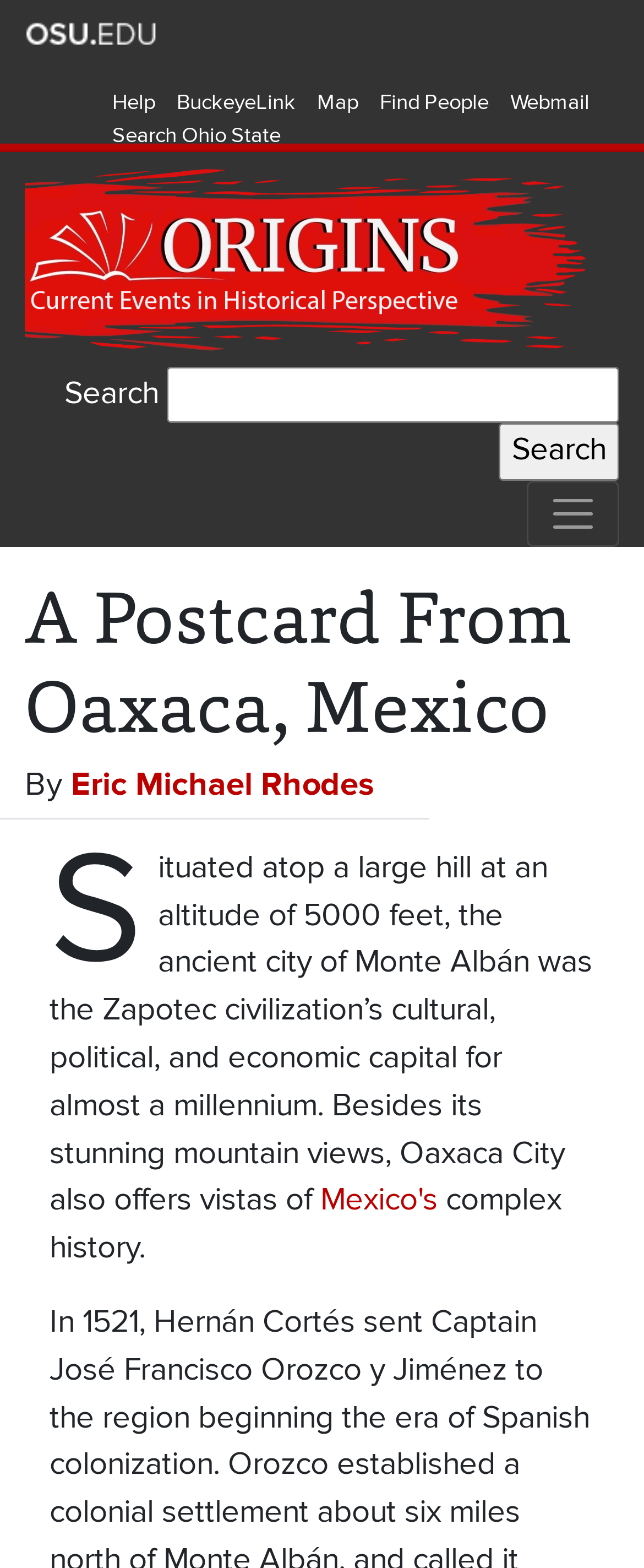Pinpoint the bounding box coordinates of the area that must be clicked to complete this instruction: "Read the article by Eric Michael Rhodes".

[0.11, 0.488, 0.582, 0.513]